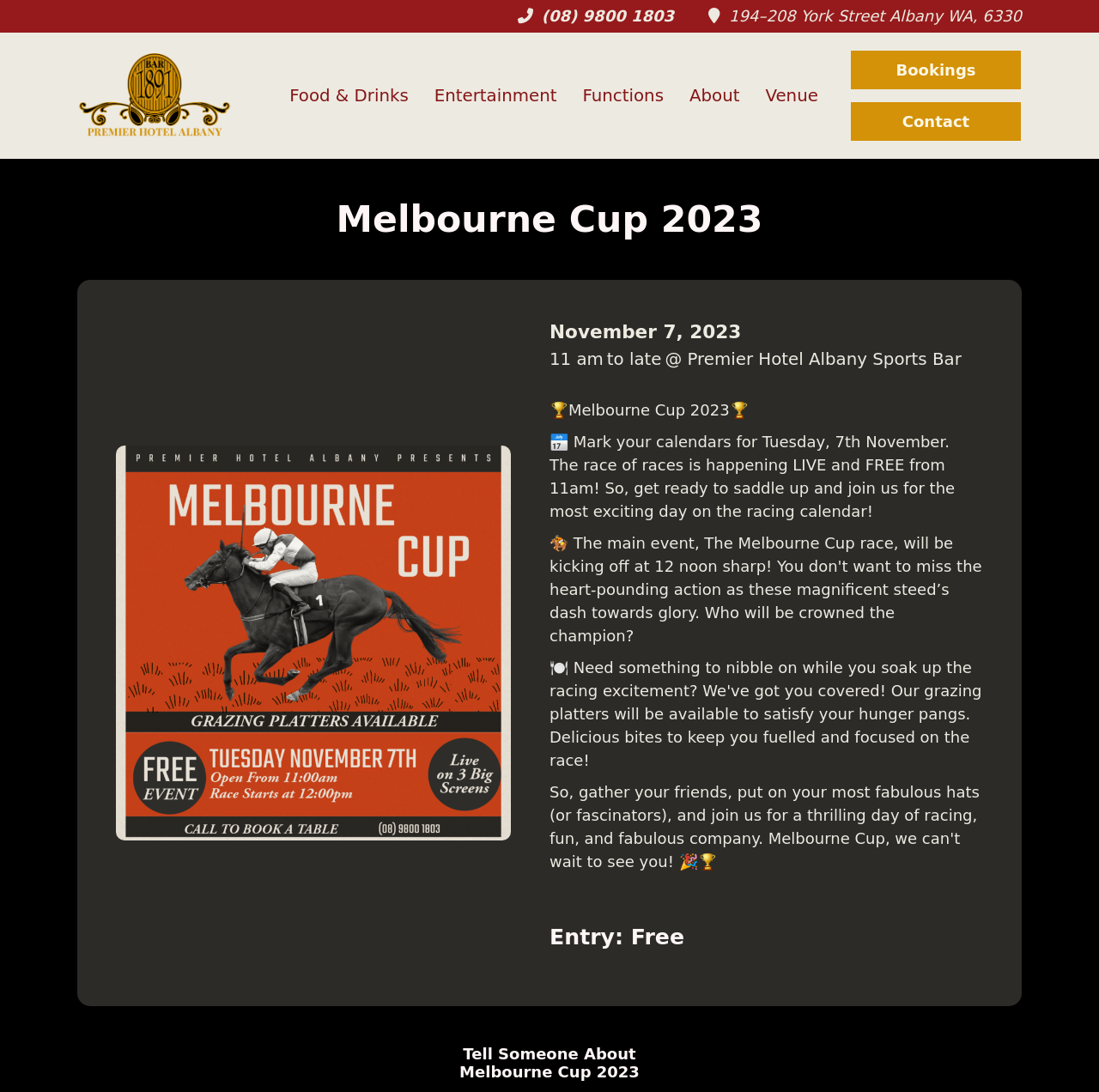From the image, can you give a detailed response to the question below:
What time does the Melbourne Cup 2023 event start?

I found the start time by looking at the StaticText element with the text '11 am' which is located below the heading element with the text 'Melbourne Cup 2023' and has a bounding box coordinate of [0.5, 0.32, 0.549, 0.338].